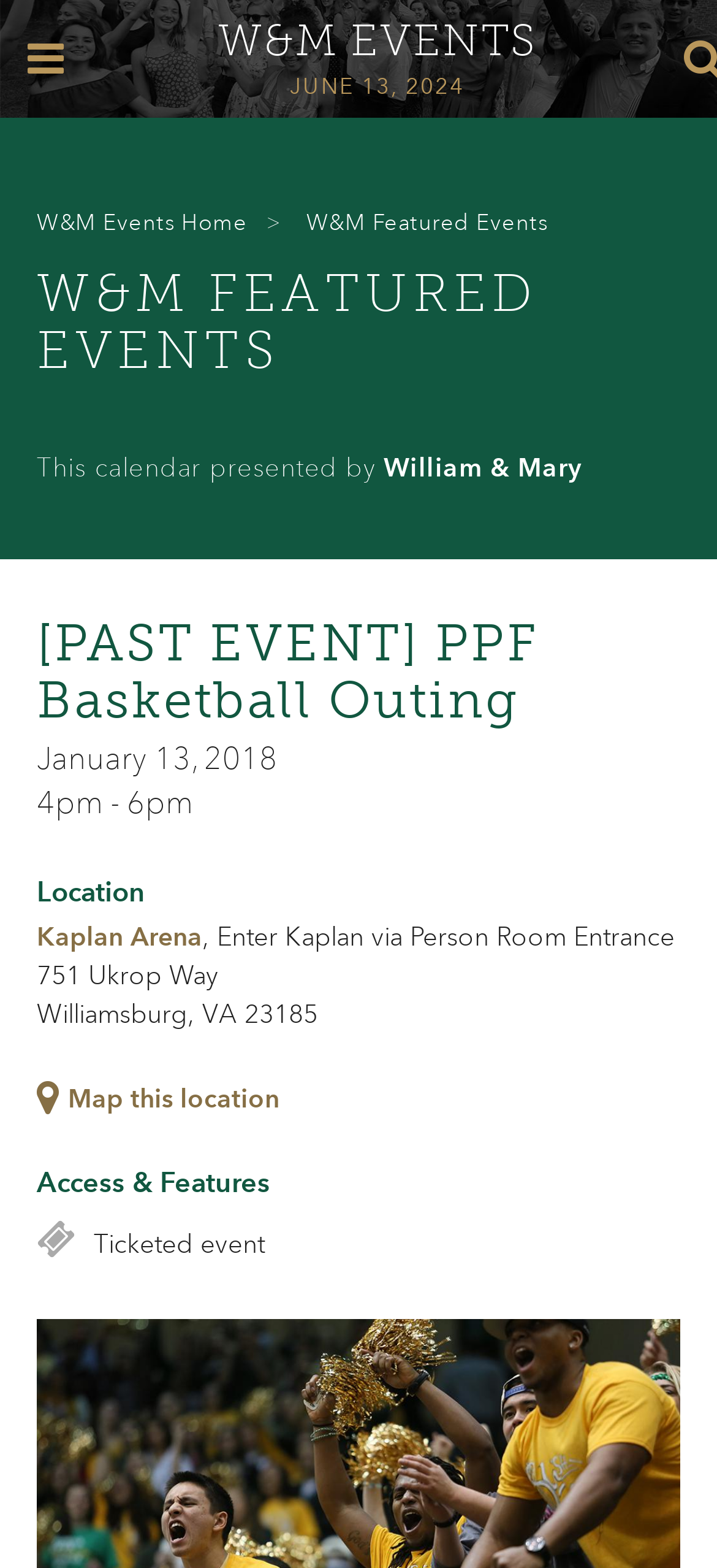Is the event ticketed?
Using the details from the image, give an elaborate explanation to answer the question.

I found that the event is ticketed by looking at the static text element that says 'Ticketed event' which is located below the heading 'Access & Features'.